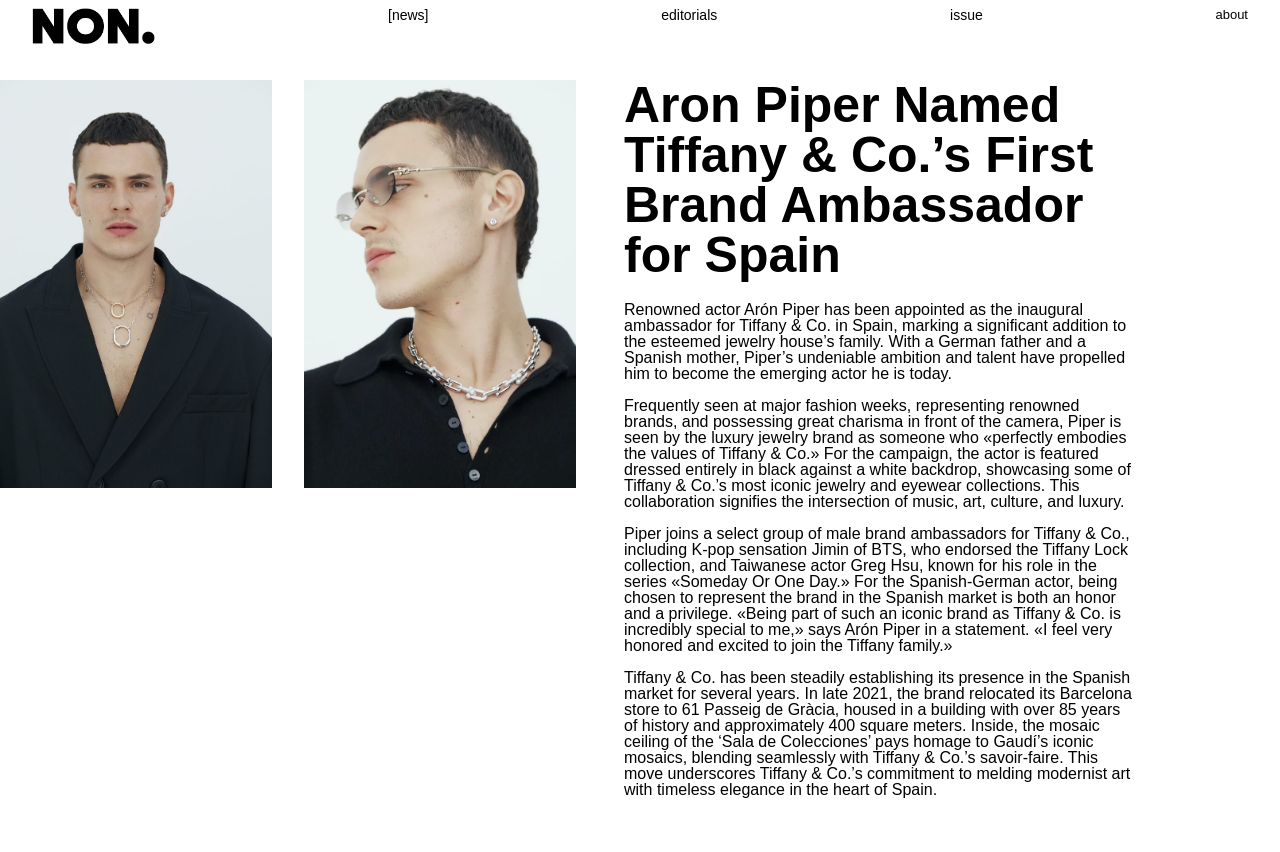Give a succinct answer to this question in a single word or phrase: 
What is the theme of the campaign featuring Aron Piper?

Luxury